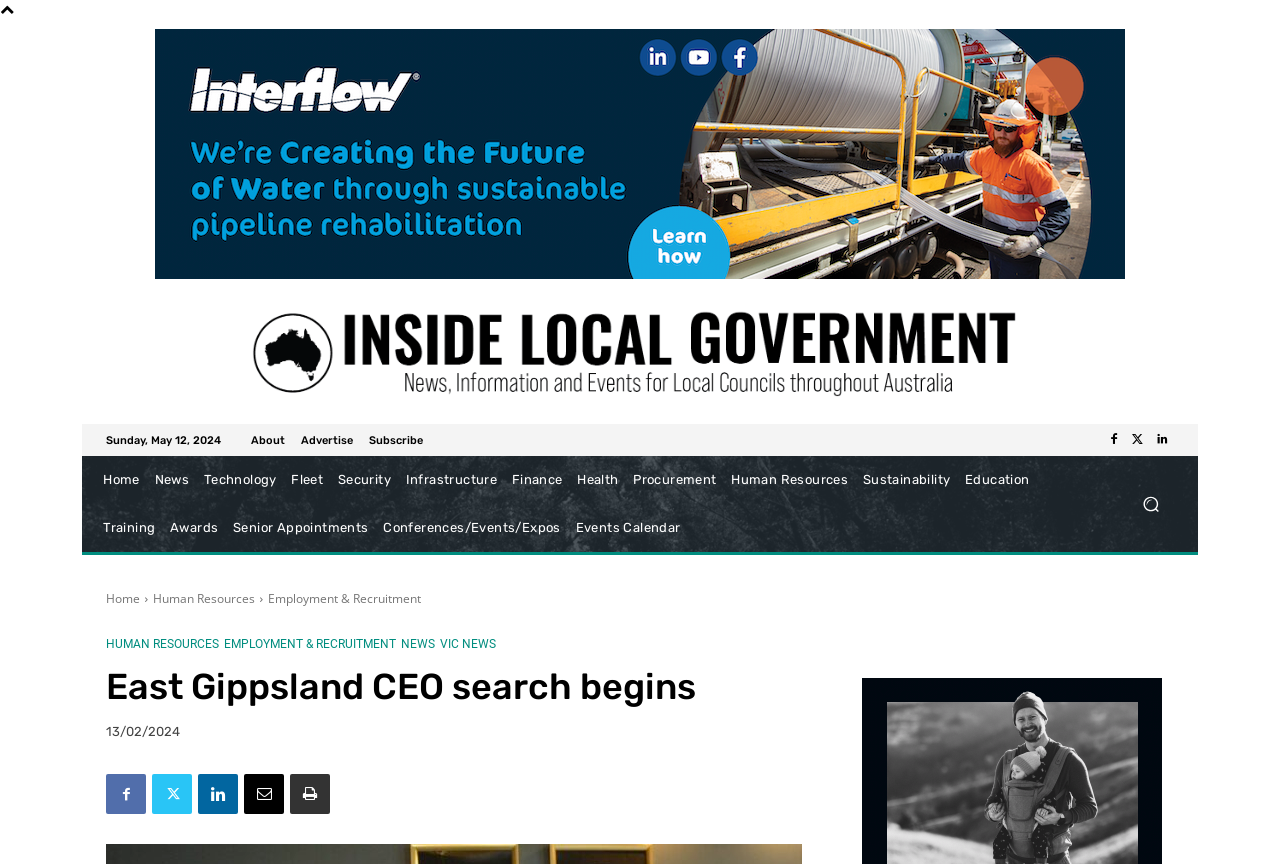Locate the bounding box coordinates of the area that needs to be clicked to fulfill the following instruction: "Read the news about East Gippsland CEO search". The coordinates should be in the format of four float numbers between 0 and 1, namely [left, top, right, bottom].

[0.083, 0.77, 0.544, 0.82]